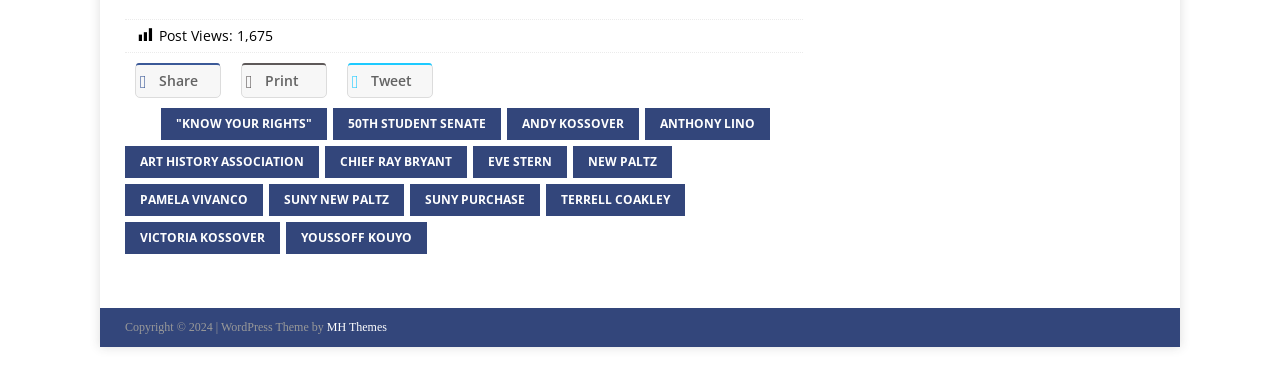What is the copyright year?
Please provide a single word or phrase in response based on the screenshot.

2024